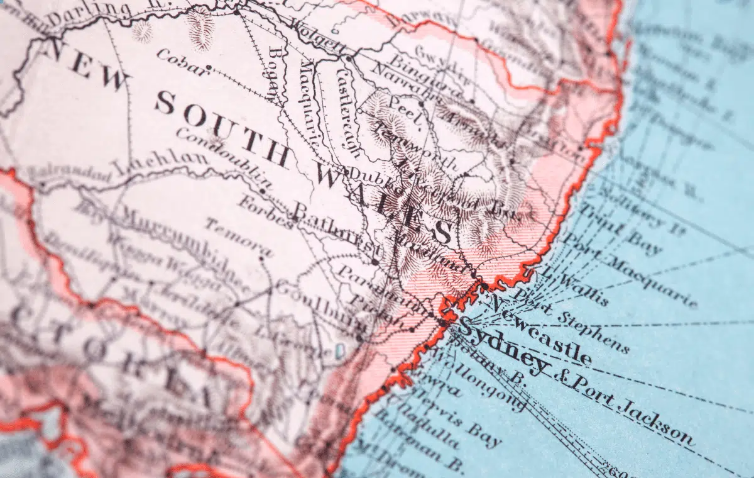What is the purpose of the red accents on the map?
Look at the webpage screenshot and answer the question with a detailed explanation.

The red accents on the map outline the borders, enhancing the visual distinction of New South Wales and making it stand out from the surrounding regions.